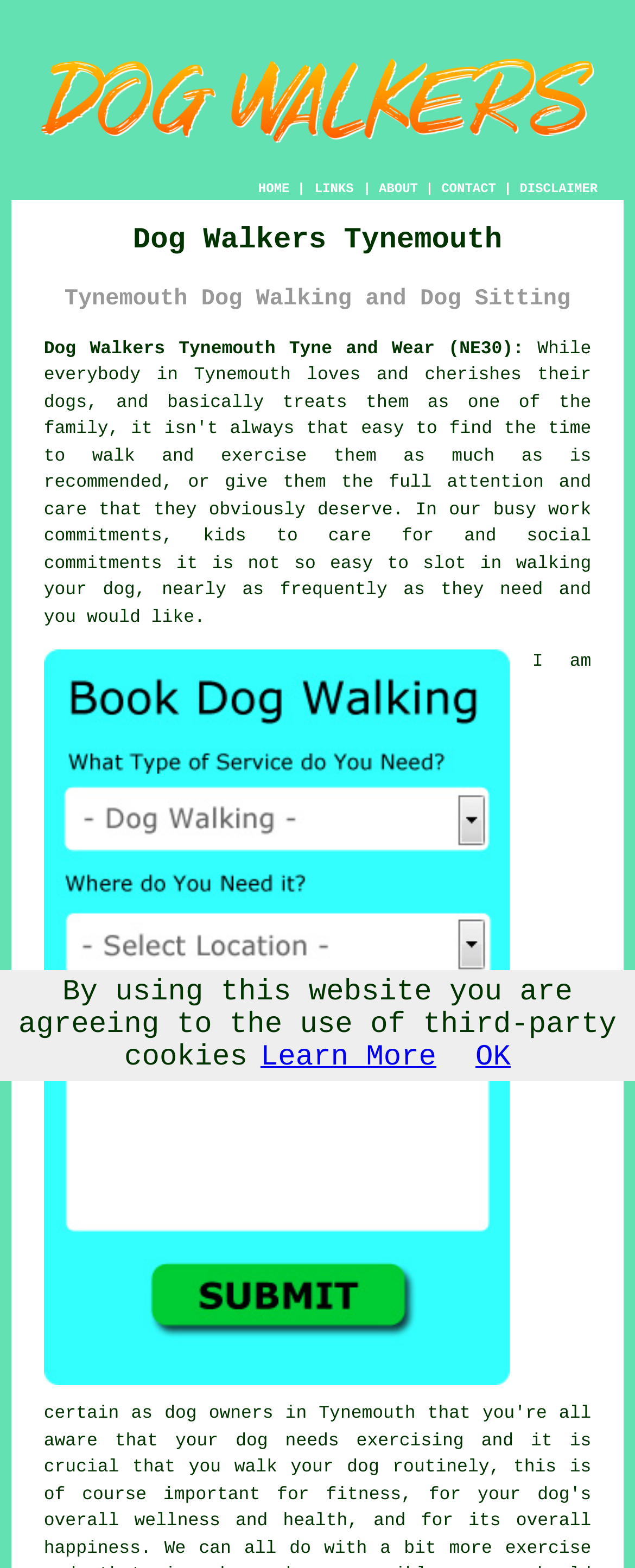Locate the bounding box of the UI element based on this description: "DISCLAIMER". Provide four float numbers between 0 and 1 as [left, top, right, bottom].

[0.818, 0.116, 0.941, 0.126]